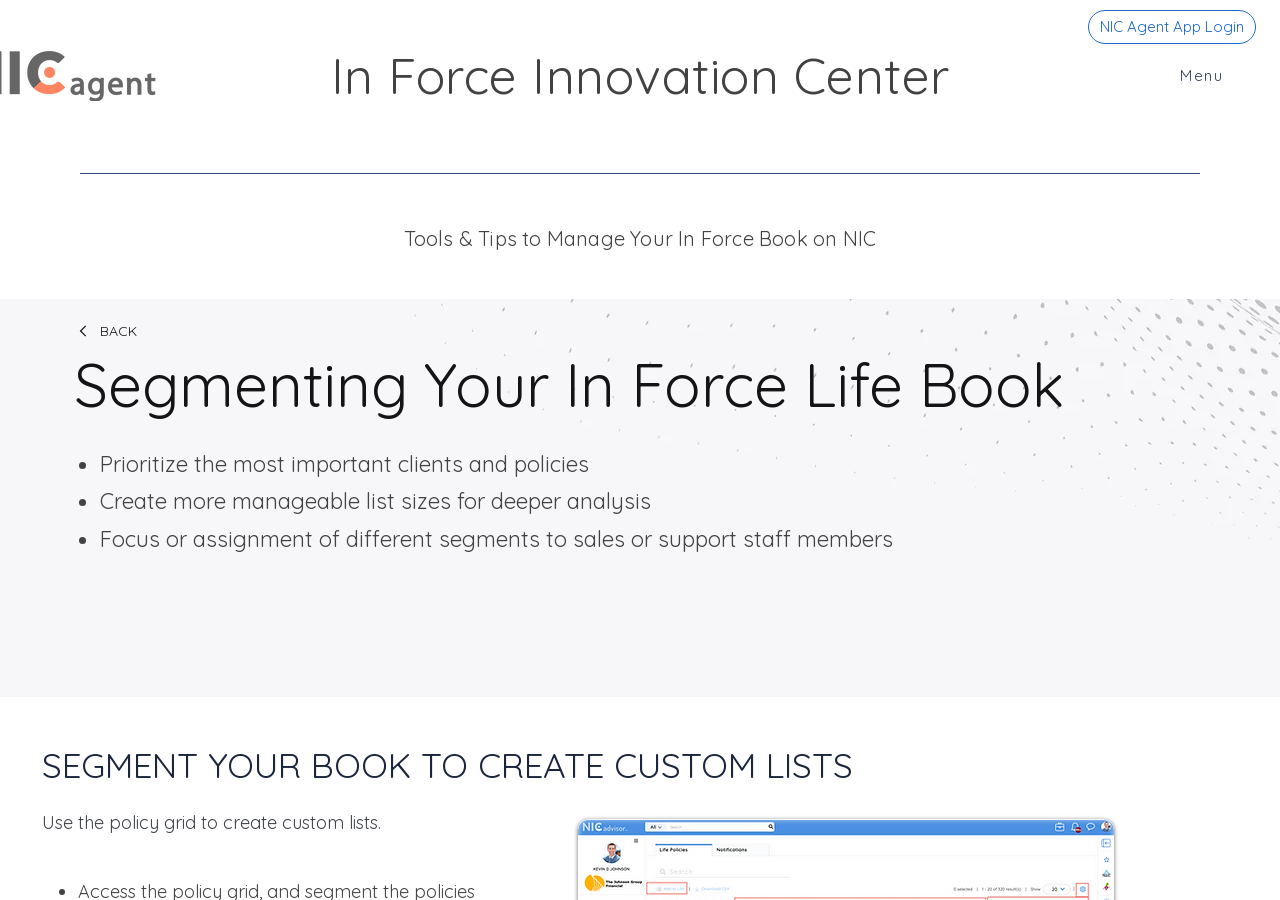What is the main topic of the webpage?
Please use the image to provide an in-depth answer to the question.

Based on the webpage content, the main topic appears to be policy segmentation and lists, which is also reflected in the meta description of the webpage.